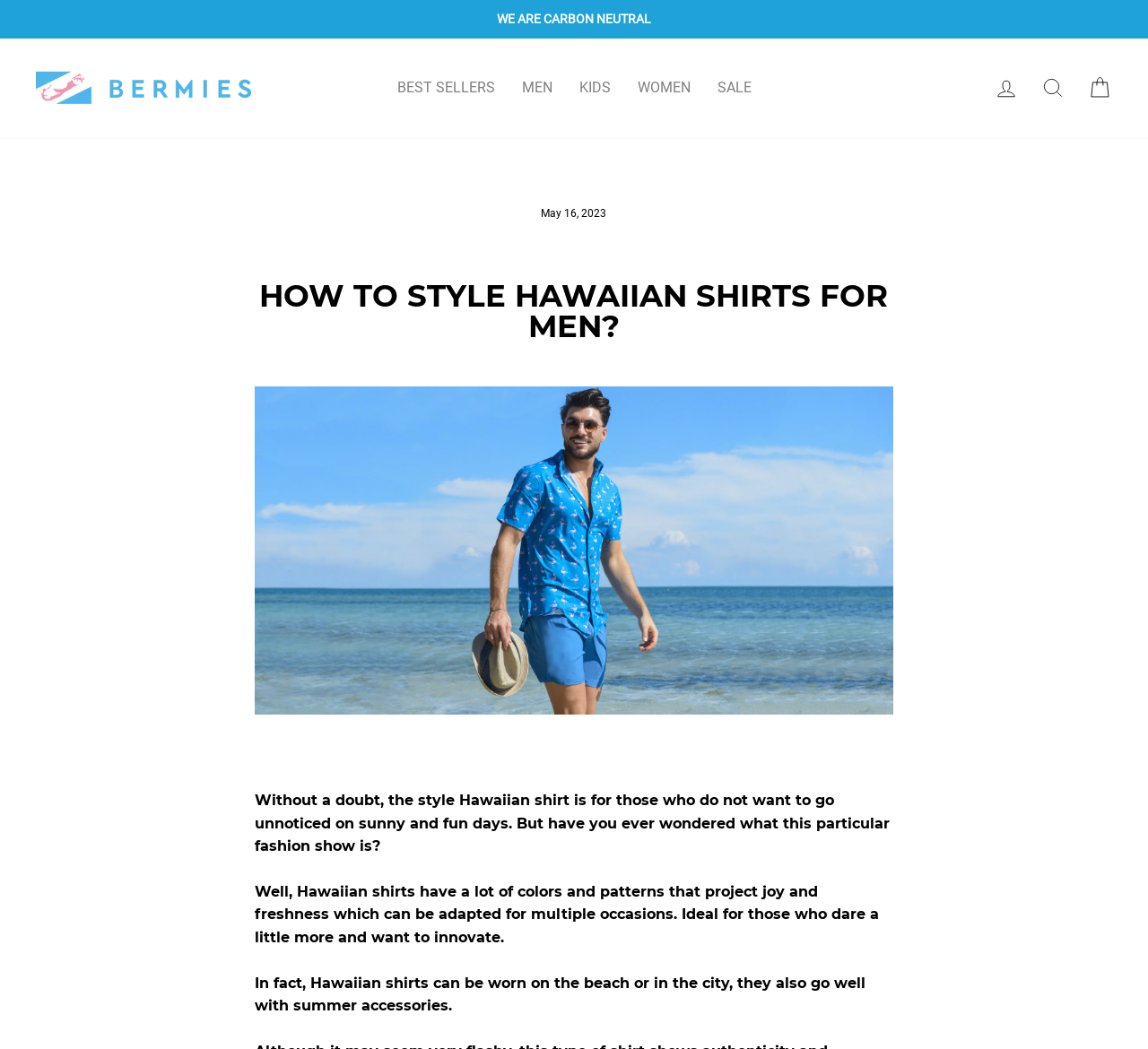Give a concise answer using one word or a phrase to the following question:
What is the navigation menu item after 'MEN'?

KIDS